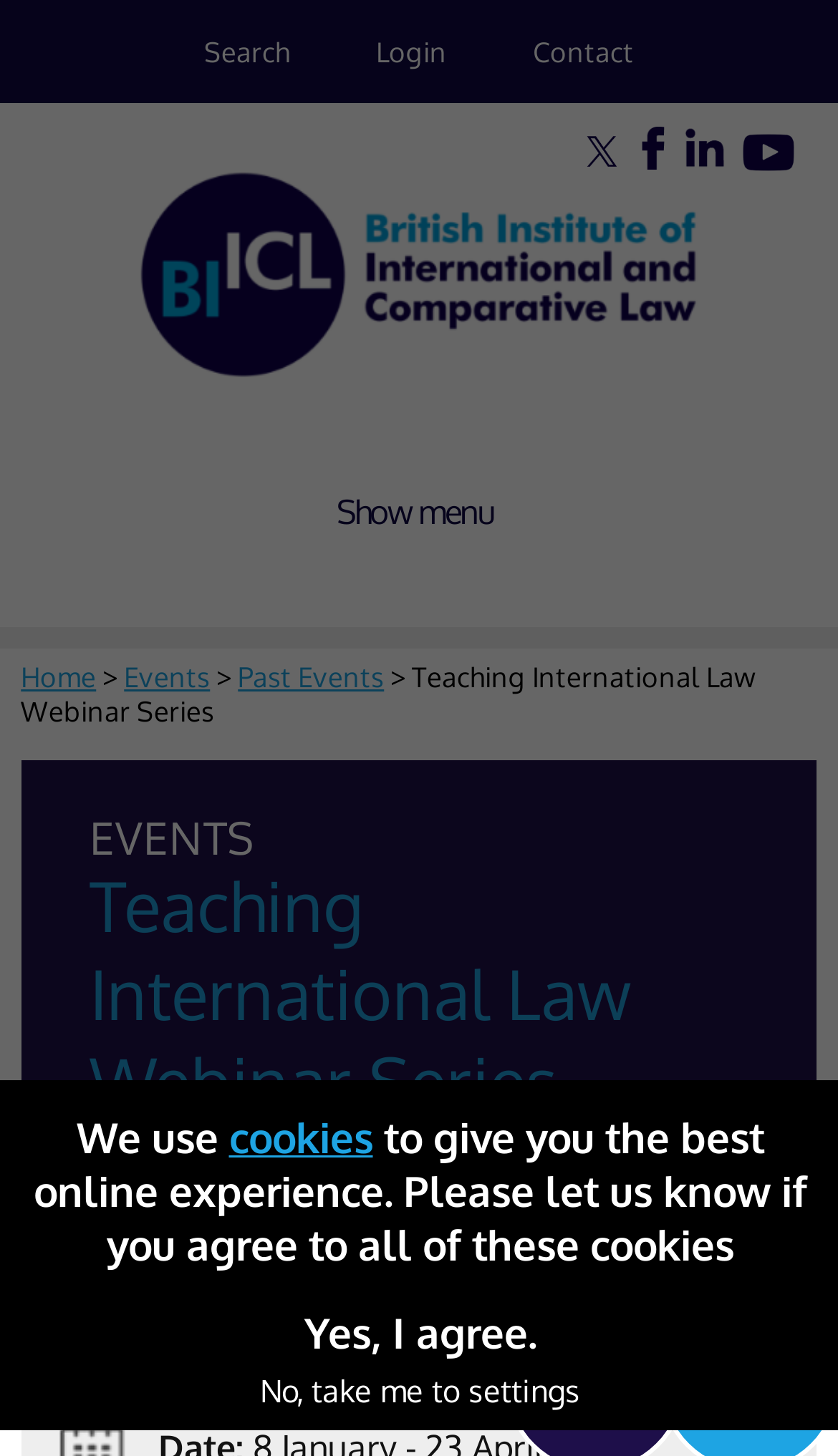Answer briefly with one word or phrase:
How many navigation links are in the top menu?

5